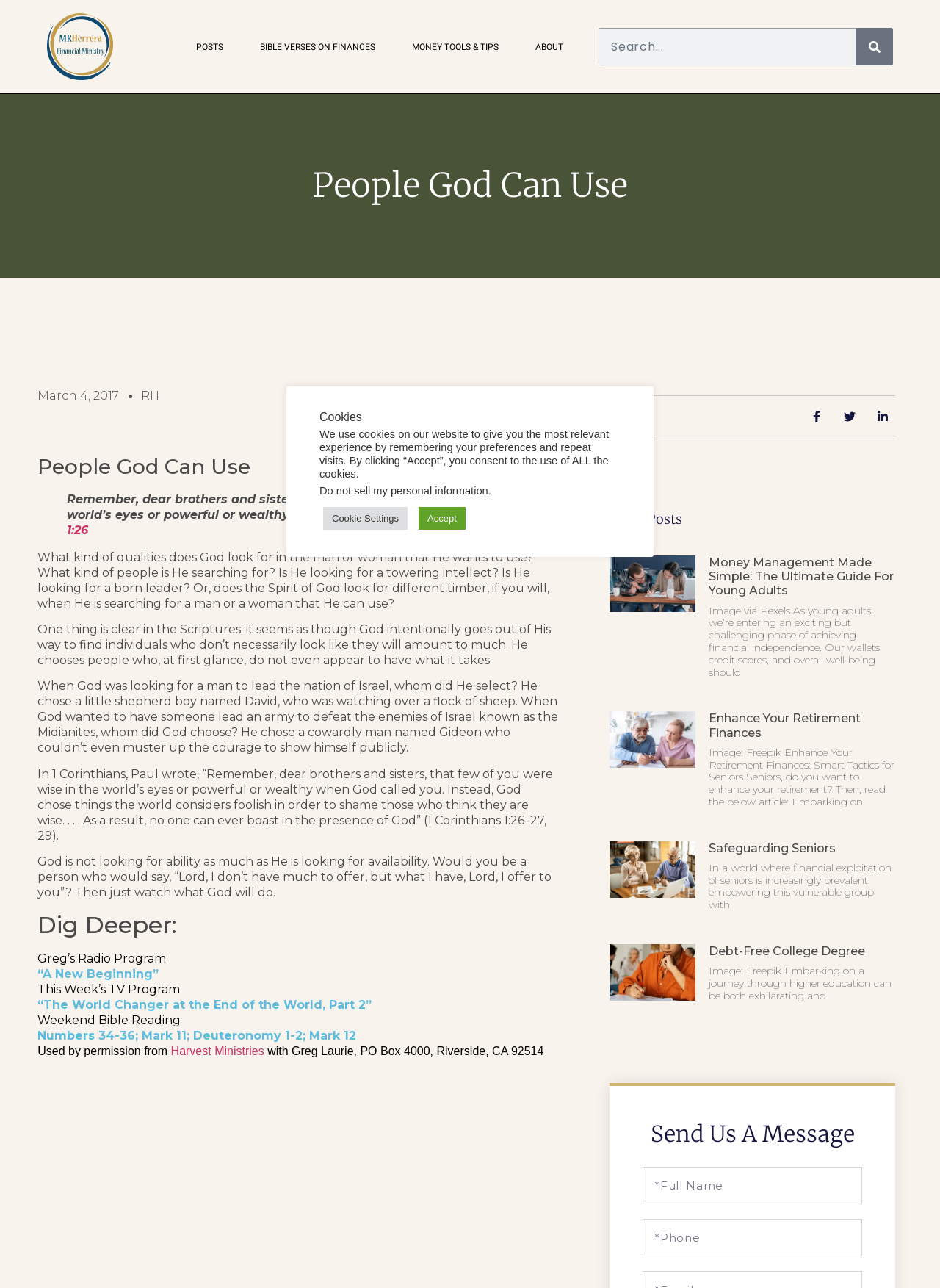Respond with a single word or phrase to the following question:
What is the text of the first link in the navigation menu?

POSTS